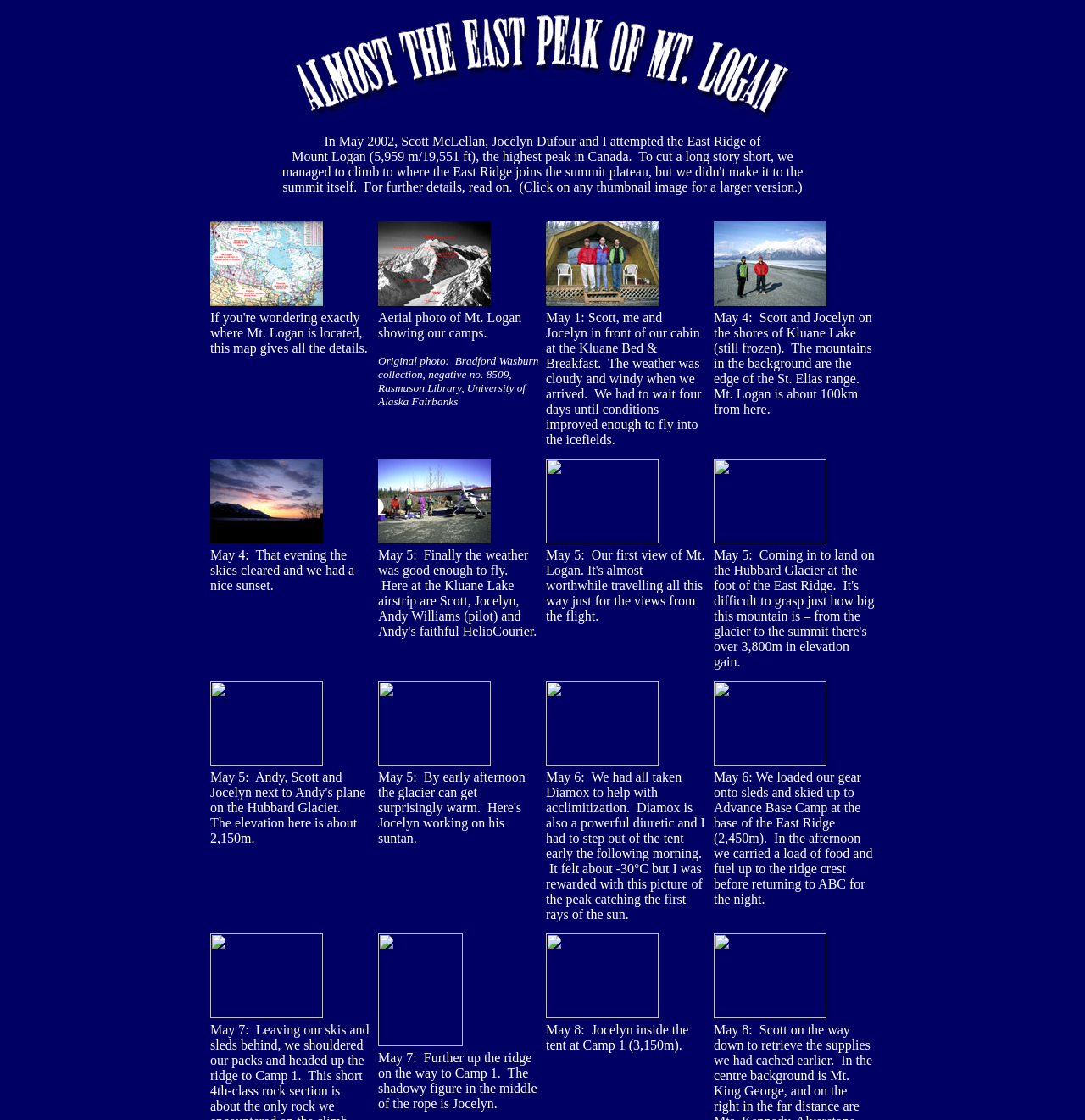What is the elevation of the Hubbard Glacier?
Please answer the question as detailed as possible.

According to the text 'May 5: Andy, Scott and Jocelyn next to Andy's plane on the Hubbard Glacier. The elevation here is about 2,150m.', the elevation of the Hubbard Glacier is 2,150m.